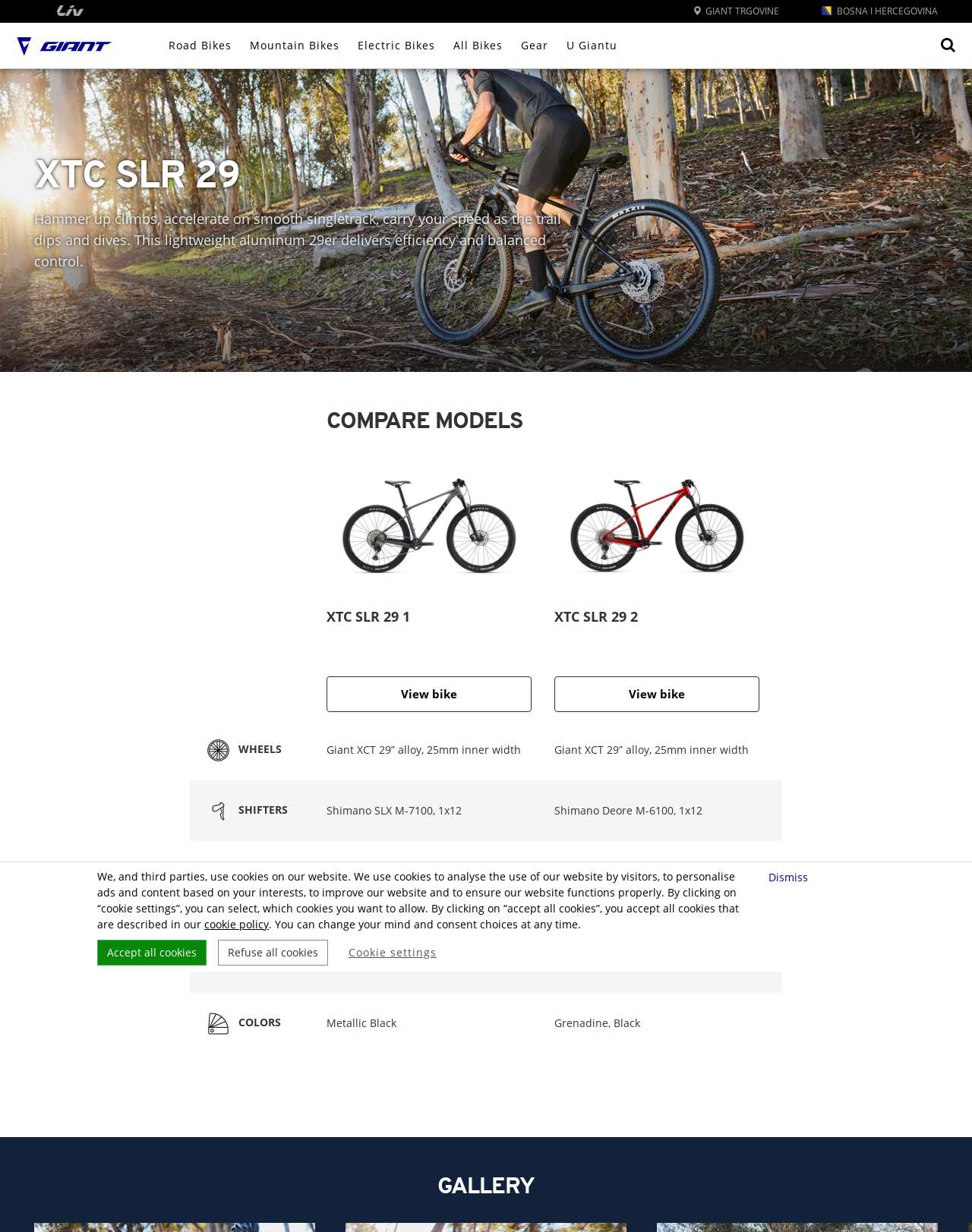Can you specify the bounding box coordinates of the area that needs to be clicked to fulfill the following instruction: "Compare models"?

[0.336, 0.333, 0.805, 0.353]